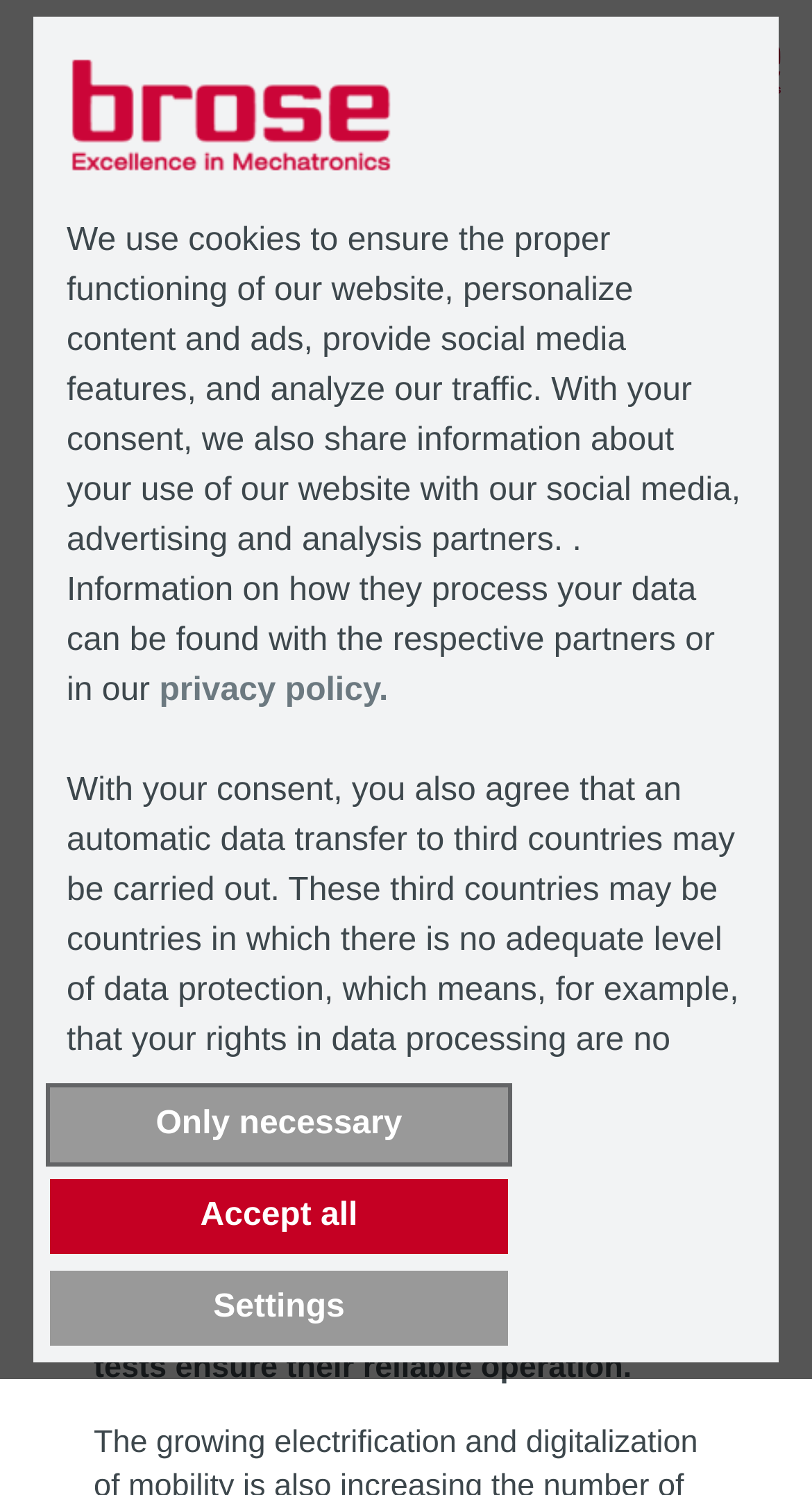For the element described, predict the bounding box coordinates as (top-left x, top-left y, bottom-right x, bottom-right y). All values should be between 0 and 1. Element description: Settings

[0.062, 0.85, 0.626, 0.9]